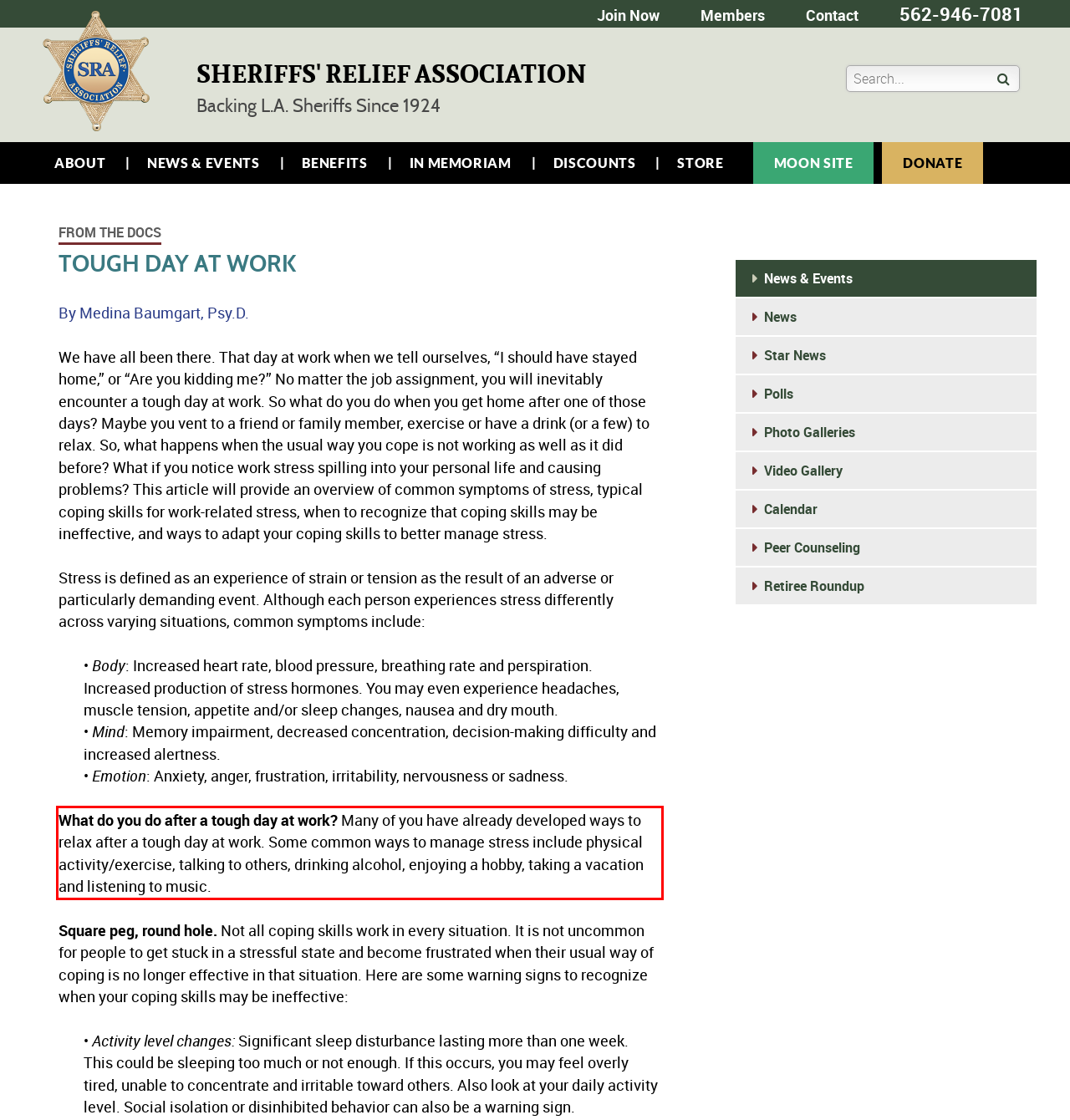Analyze the screenshot of the webpage and extract the text from the UI element that is inside the red bounding box.

What do you do after a tough day at work? Many of you have already developed ways to relax after a tough day at work. Some common ways to manage stress include physical activity/exercise, talking to others, drinking alcohol, enjoying a hobby, taking a vacation and listening to music.